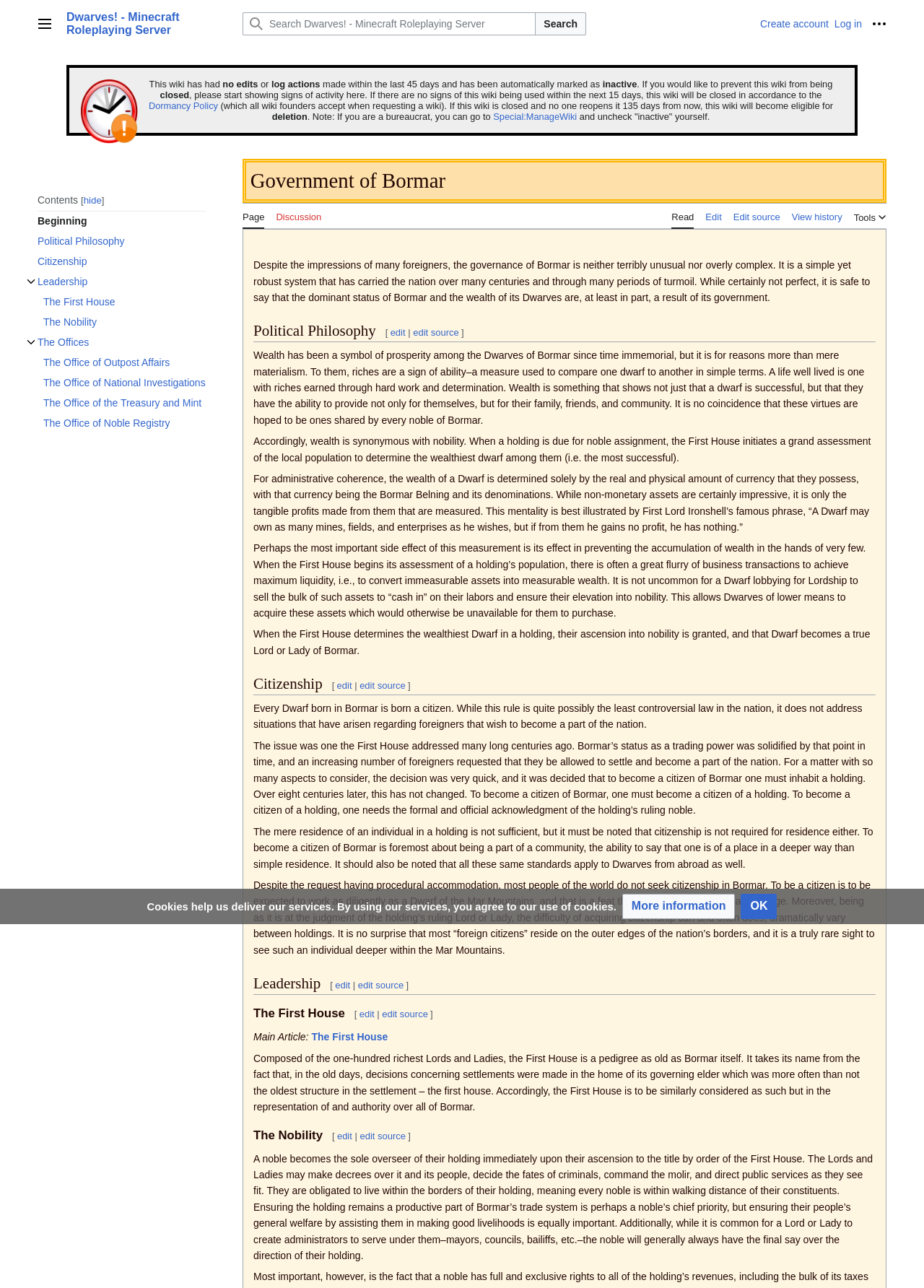Identify the bounding box coordinates of the area you need to click to perform the following instruction: "Toggle Leadership subsection".

[0.025, 0.213, 0.042, 0.225]